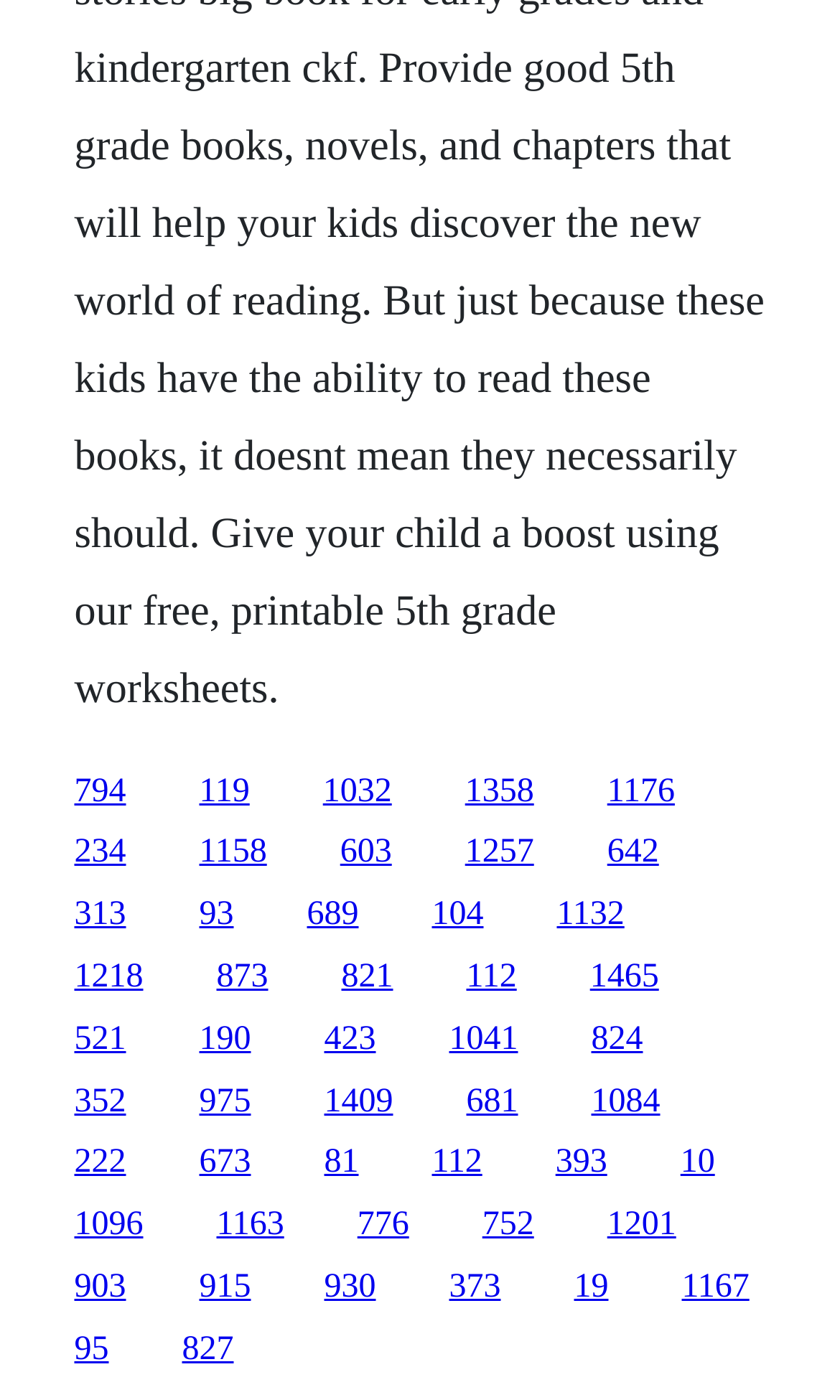Are there any links on the right side of the webpage?
Based on the image, respond with a single word or phrase.

Yes